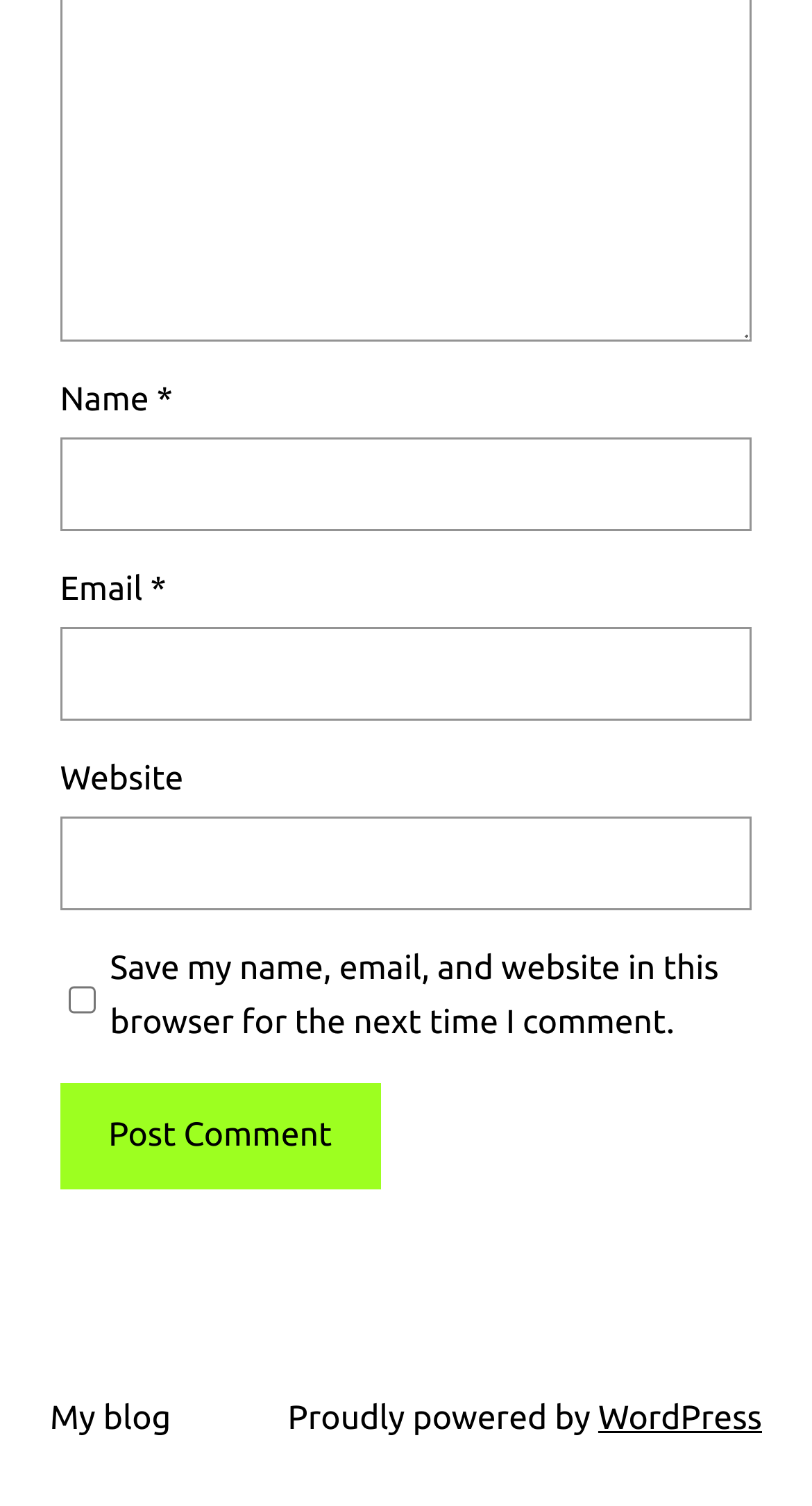Based on the element description "parent_node: Name * name="author"", predict the bounding box coordinates of the UI element.

[0.074, 0.29, 0.926, 0.353]